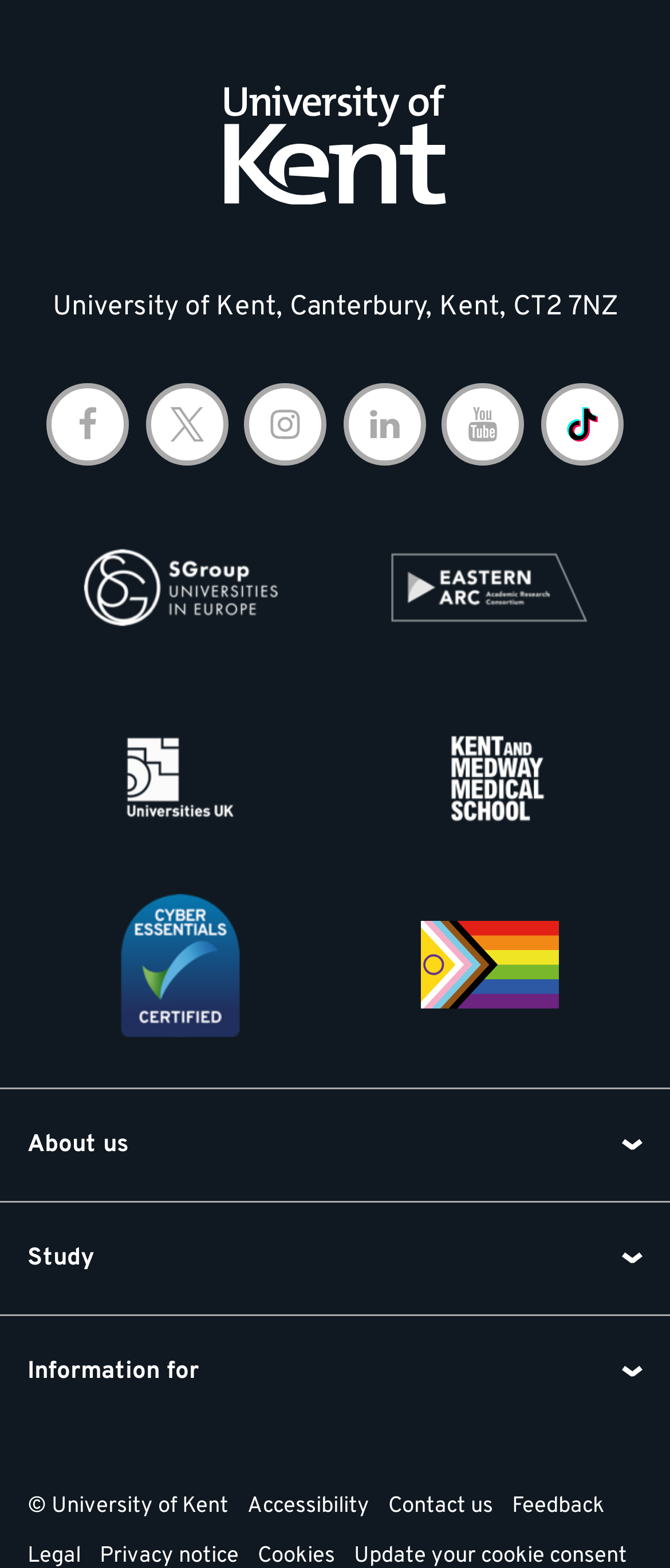What is the name of the medical school affiliated with the university?
Carefully analyze the image and provide a detailed answer to the question.

I looked at the link elements under the 'Affiliations' heading and found a link to 'Kent and Medway Medical School' which is a medical school affiliated with the university.